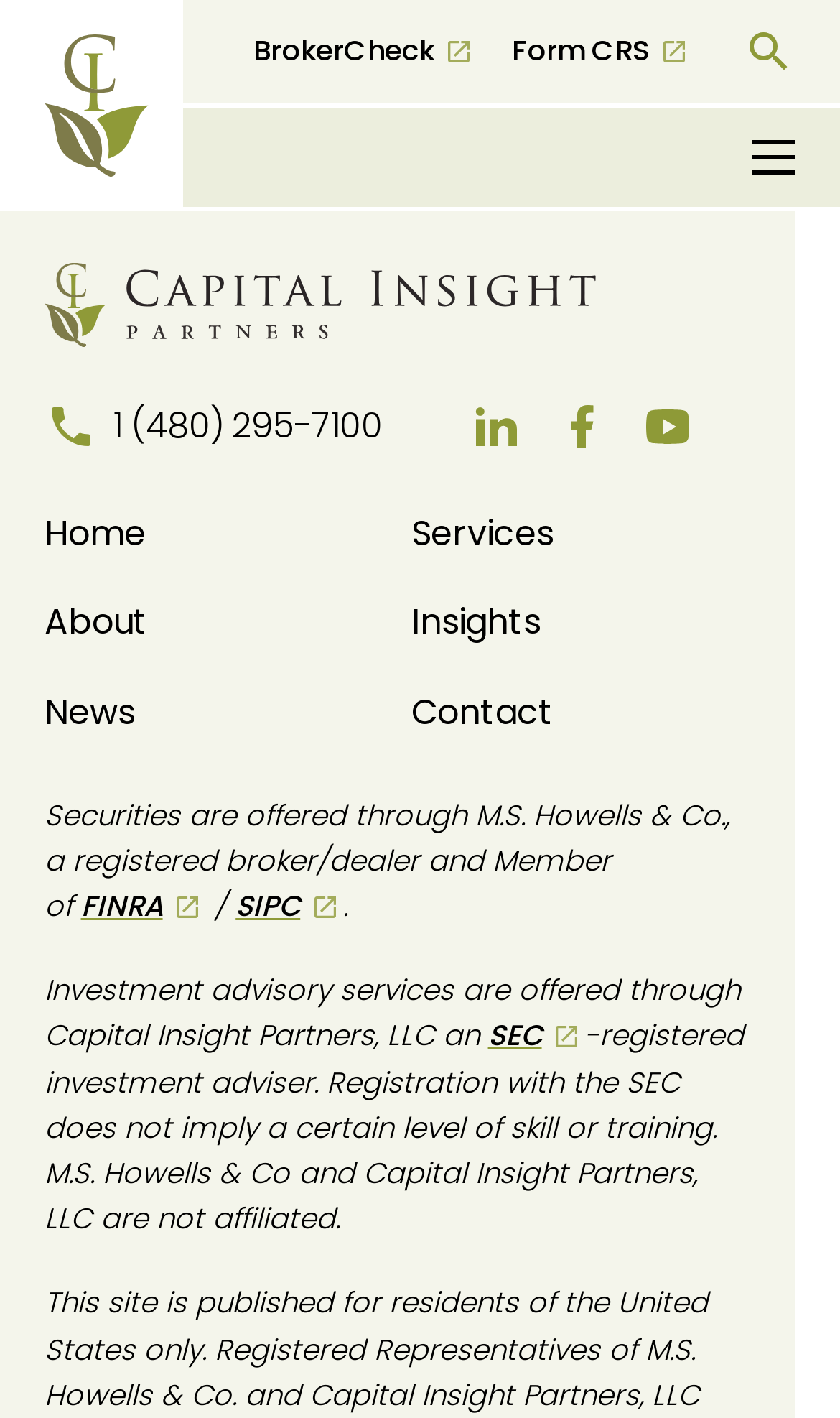Please find the bounding box coordinates for the clickable element needed to perform this instruction: "Visit the LinkedIn page".

[0.537, 0.271, 0.64, 0.331]